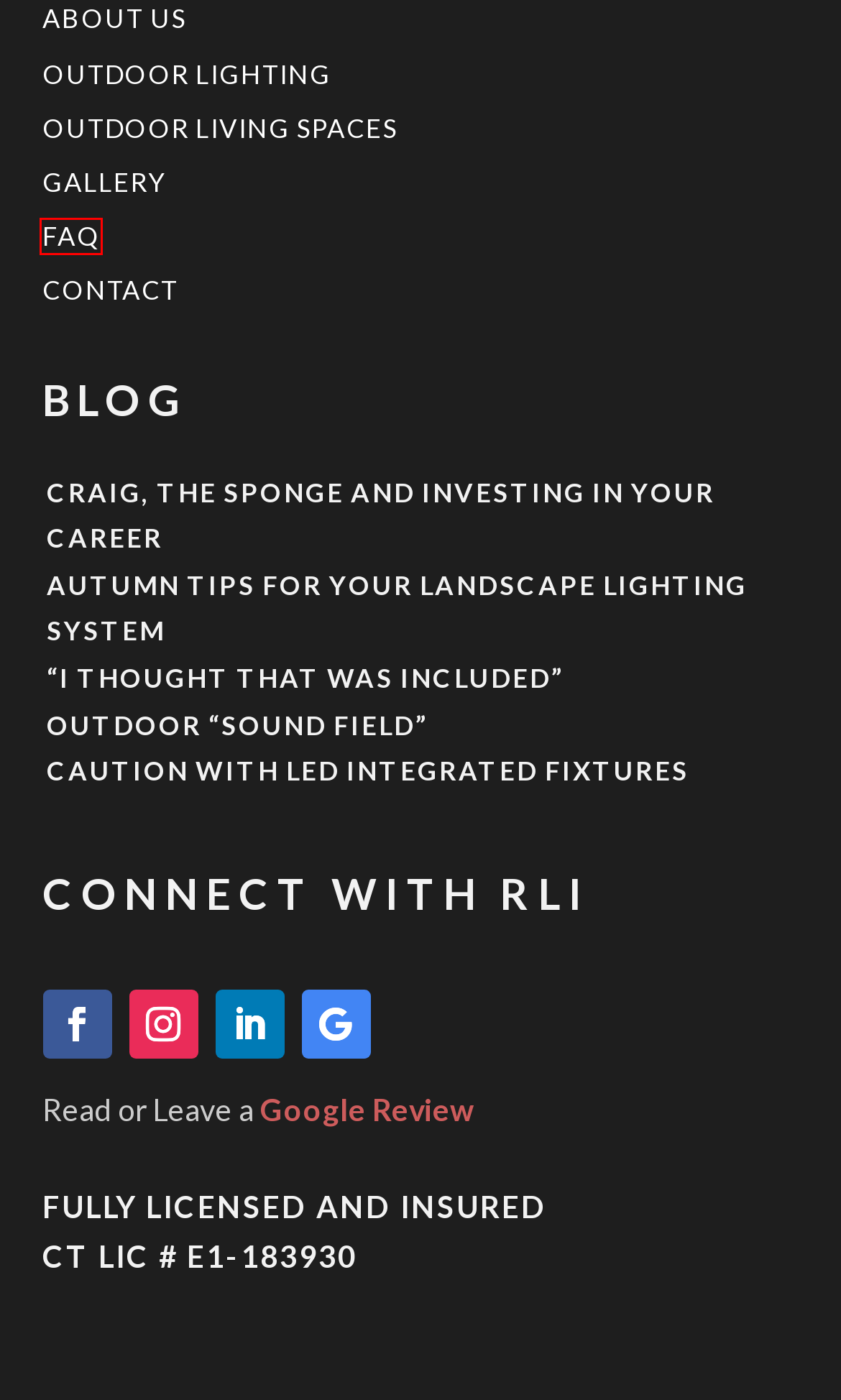A screenshot of a webpage is given, featuring a red bounding box around a UI element. Please choose the webpage description that best aligns with the new webpage after clicking the element in the bounding box. These are the descriptions:
A. Autumn Tips For Your Landscape Lighting System - RLI Electric
B. Frequently Asked Questions - RLI Electric
C. Lighting Gallery
D. About Us - RLI Electric
E. Outdoor Lighting - RLI Electric
F. Outdoor Living Spaces - RLI Electric
G. Outdoor "Sound Field" - RLI Electric
H. Contact - RLI Electric

B